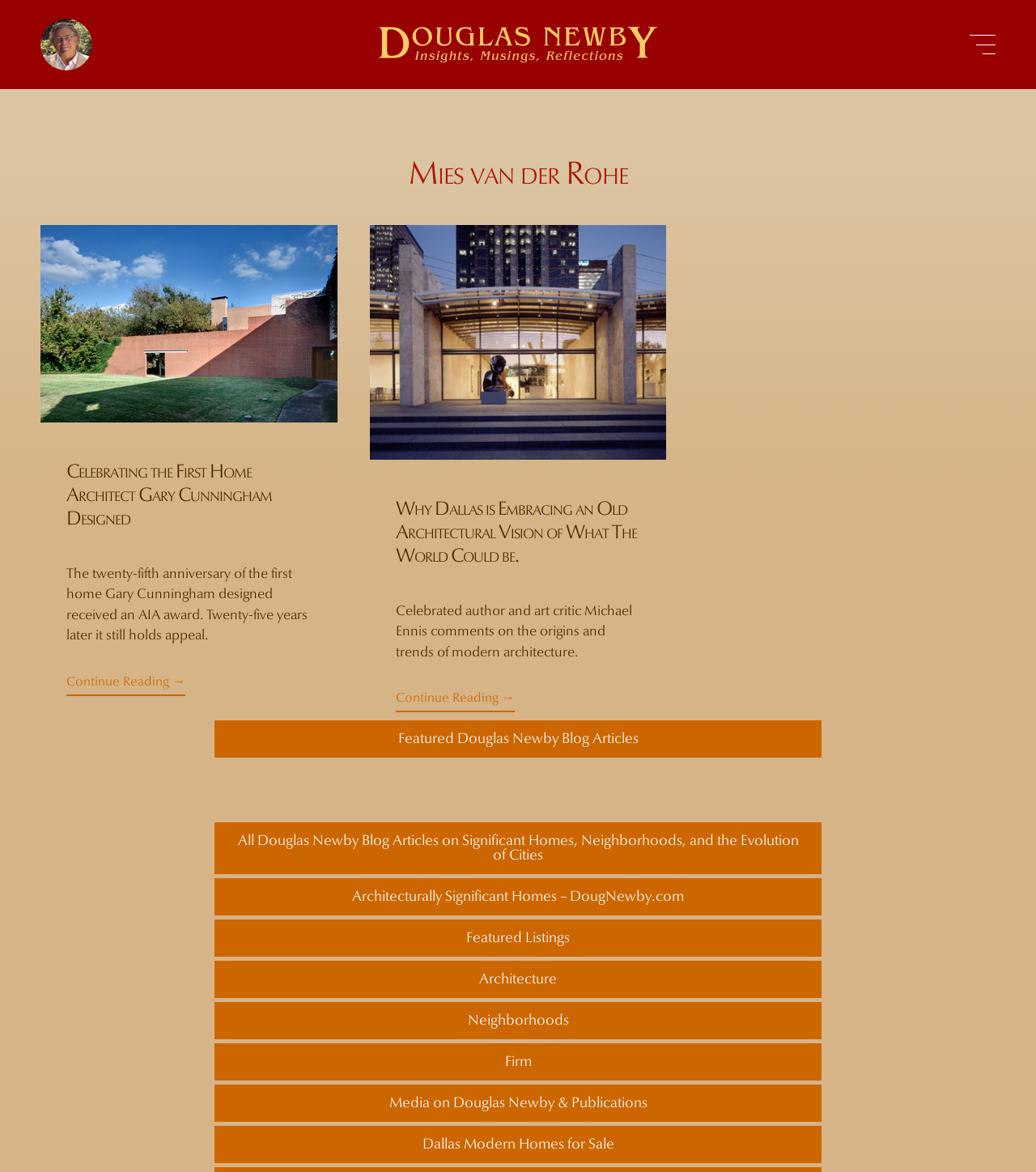Can you pinpoint the bounding box coordinates for the clickable element required for this instruction: "Click on the 'HOME' link"? The coordinates should be four float numbers between 0 and 1, i.e., [left, top, right, bottom].

None